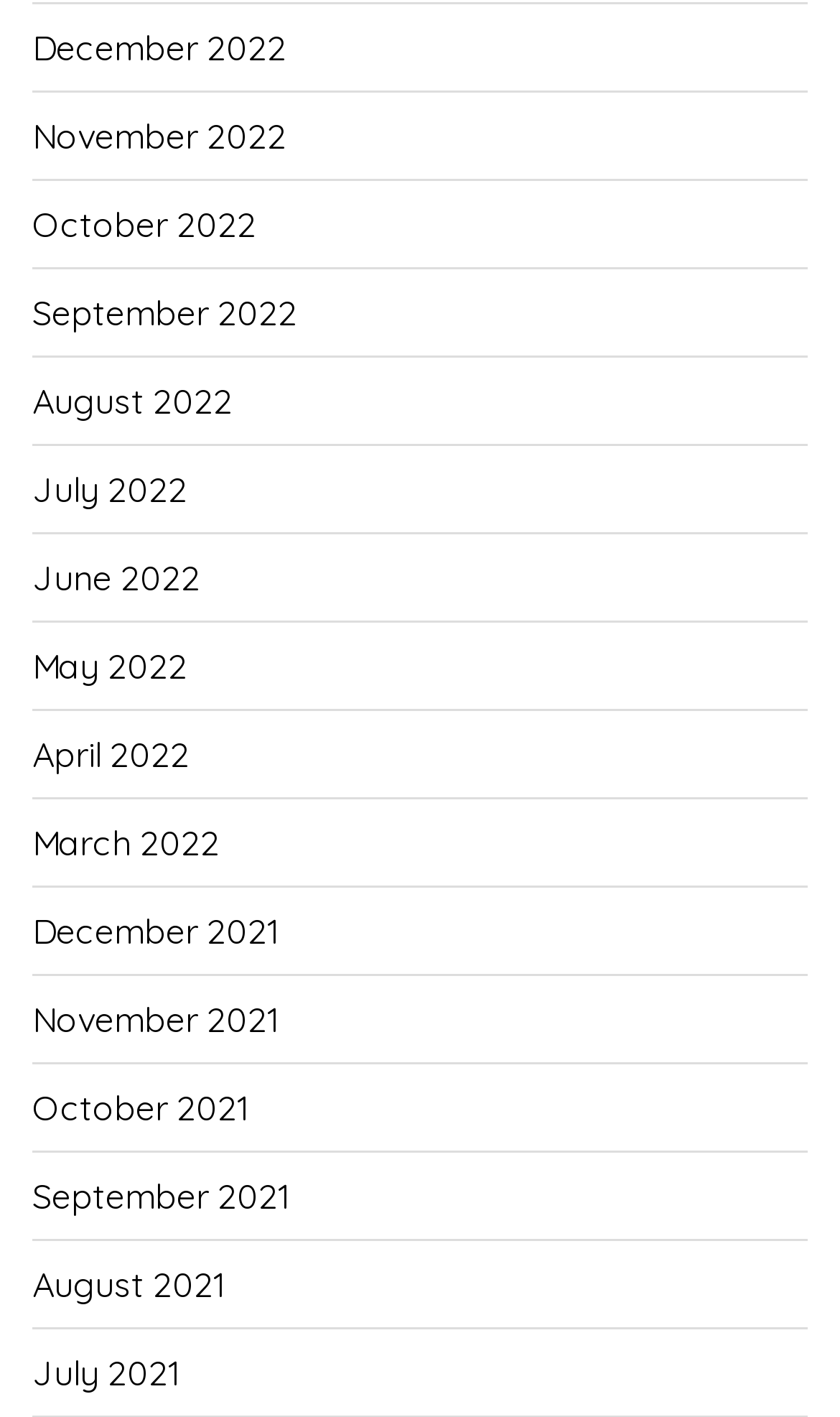Respond to the question below with a single word or phrase:
How many months are listed?

24